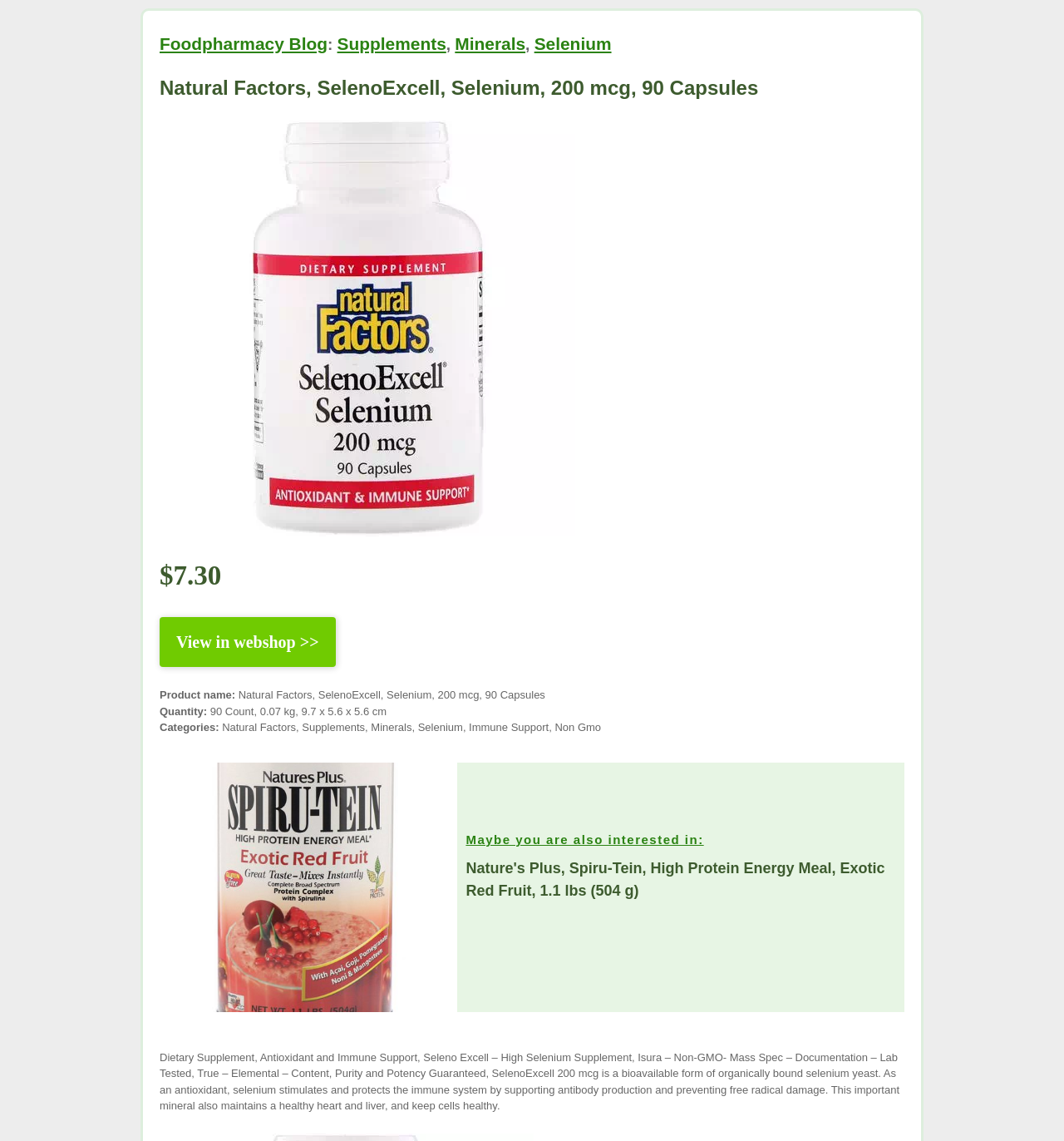Using the given element description, provide the bounding box coordinates (top-left x, top-left y, bottom-right x, bottom-right y) for the corresponding UI element in the screenshot: Minerals

[0.428, 0.03, 0.494, 0.046]